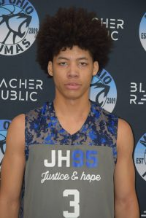Present a detailed portrayal of the image.

The image showcases a young basketball player, Laron Fuller, who is prominently featured in a gray jersey adorned with "JH85" and the words "Justice & Hope," indicating his team affiliation. With his striking curly hair and serious expression, Laron stands confidently in front of a branded backdrop, likely from the Ohio Hoopsters organization. His jersey number, 3, is clearly visible, emphasizing his role on the team. This image captures the essence of youth basketball today, highlighting both the personal drive of young athletes and their commitment to teamwork and sportsmanship in competitive events.